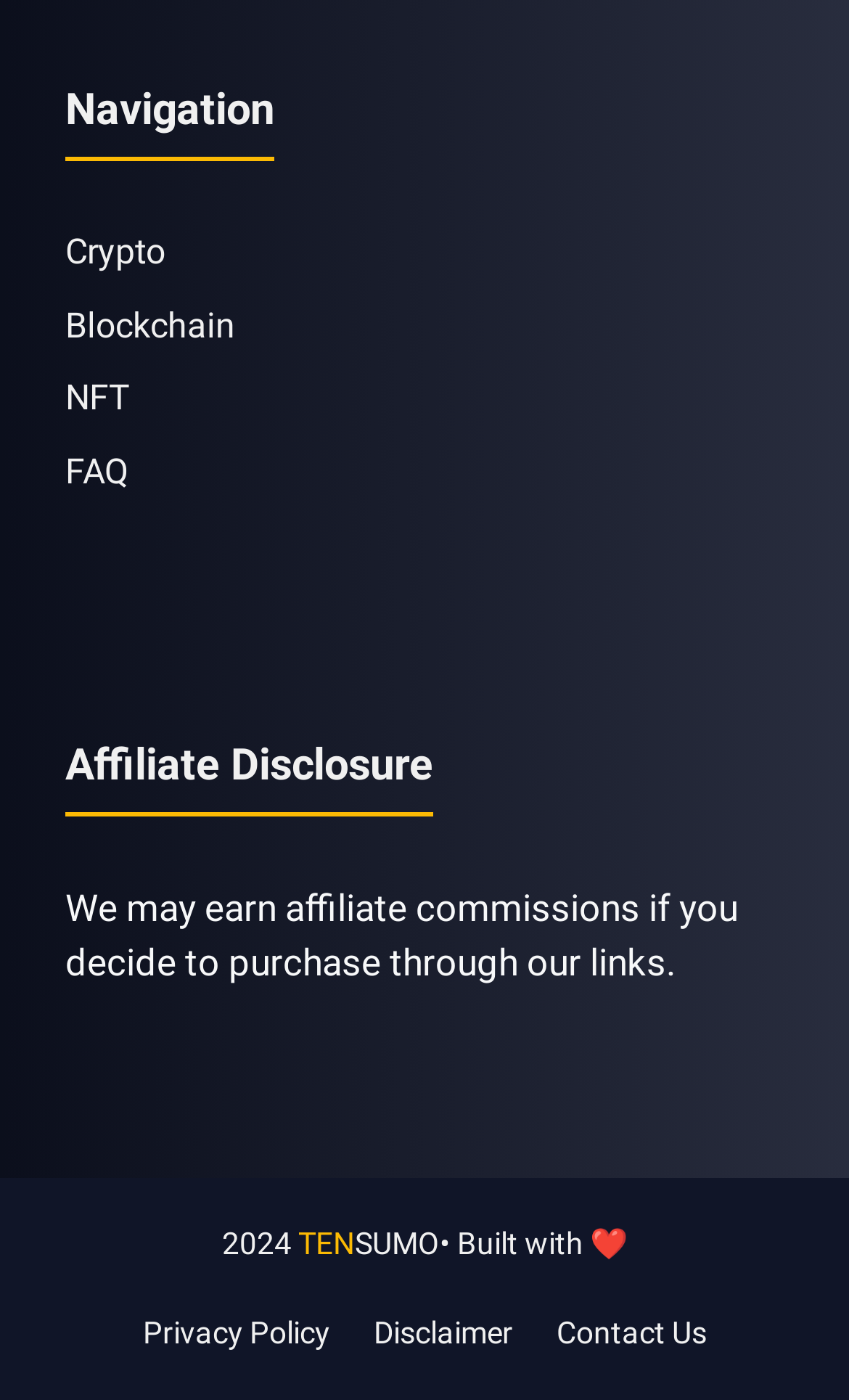Locate the bounding box of the UI element with the following description: "FAQ".

[0.077, 0.319, 0.151, 0.356]